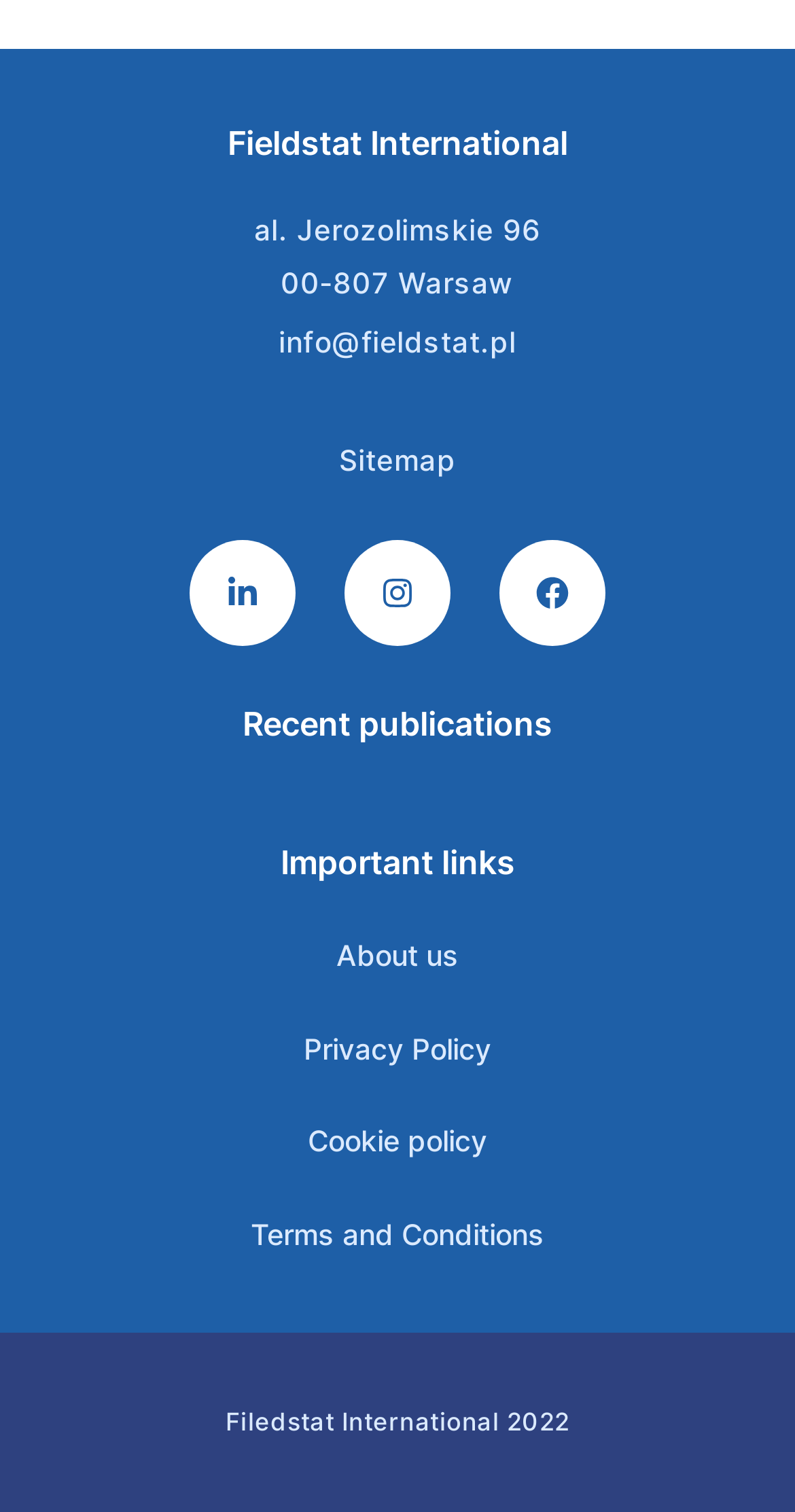Pinpoint the bounding box coordinates of the clickable element needed to complete the instruction: "Check the 'Terms and Conditions'". The coordinates should be provided as four float numbers between 0 and 1: [left, top, right, bottom].

[0.315, 0.795, 0.685, 0.838]